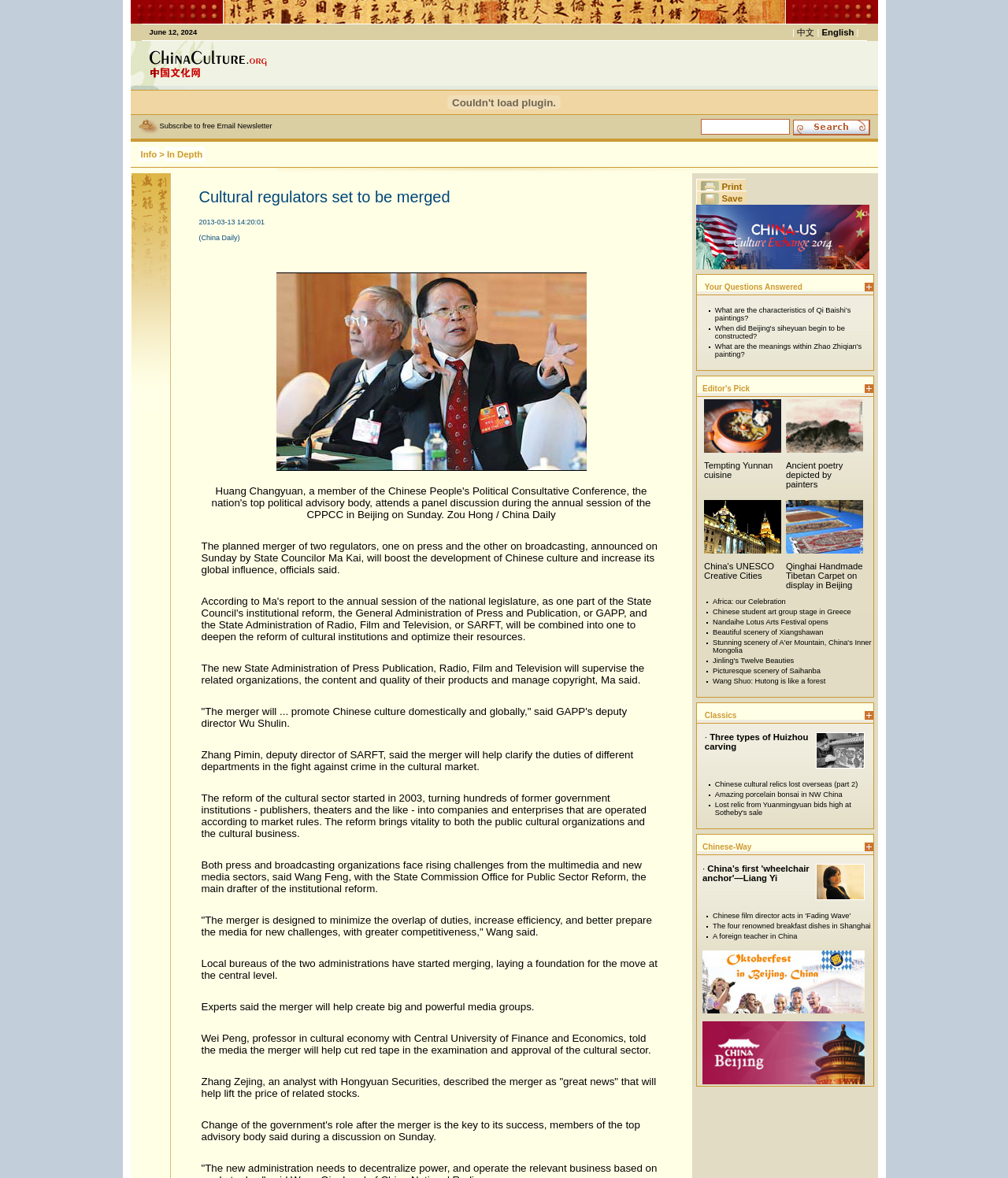Summarize the webpage in an elaborate manner.

The webpage is about the merger of cultural regulators in China. At the top, there are three images aligned horizontally, taking up the full width of the page. Below them, there is a table with a date "June 12, 2024" and language options "中文" and "English". 

Further down, there are several sections of images and tables, with some empty cells containing no content. The main content of the page starts with a heading "Cultural regulators set to be merged" followed by a subheading with the date "2013-03-13 14:20:01" and the source "(China Daily)". 

The article discusses the planned merger of two regulators, one on press and the other on broadcasting, which aims to boost the development of Chinese culture and increase its global influence. The merger will create a new State Administration of Press Publication, Radio, Film, and Television, which will supervise related organizations, content, and quality of products, and manage copyright. 

The article quotes several officials, including Wu Shulin, deputy director of GAPP, and Zhang Pimin, deputy director of SARFT, who express their views on the merger and its benefits. The reform of the cultural sector started in 2003, and the merger is designed to increase efficiency, minimize overlap of duties, and better prepare the media for new challenges.